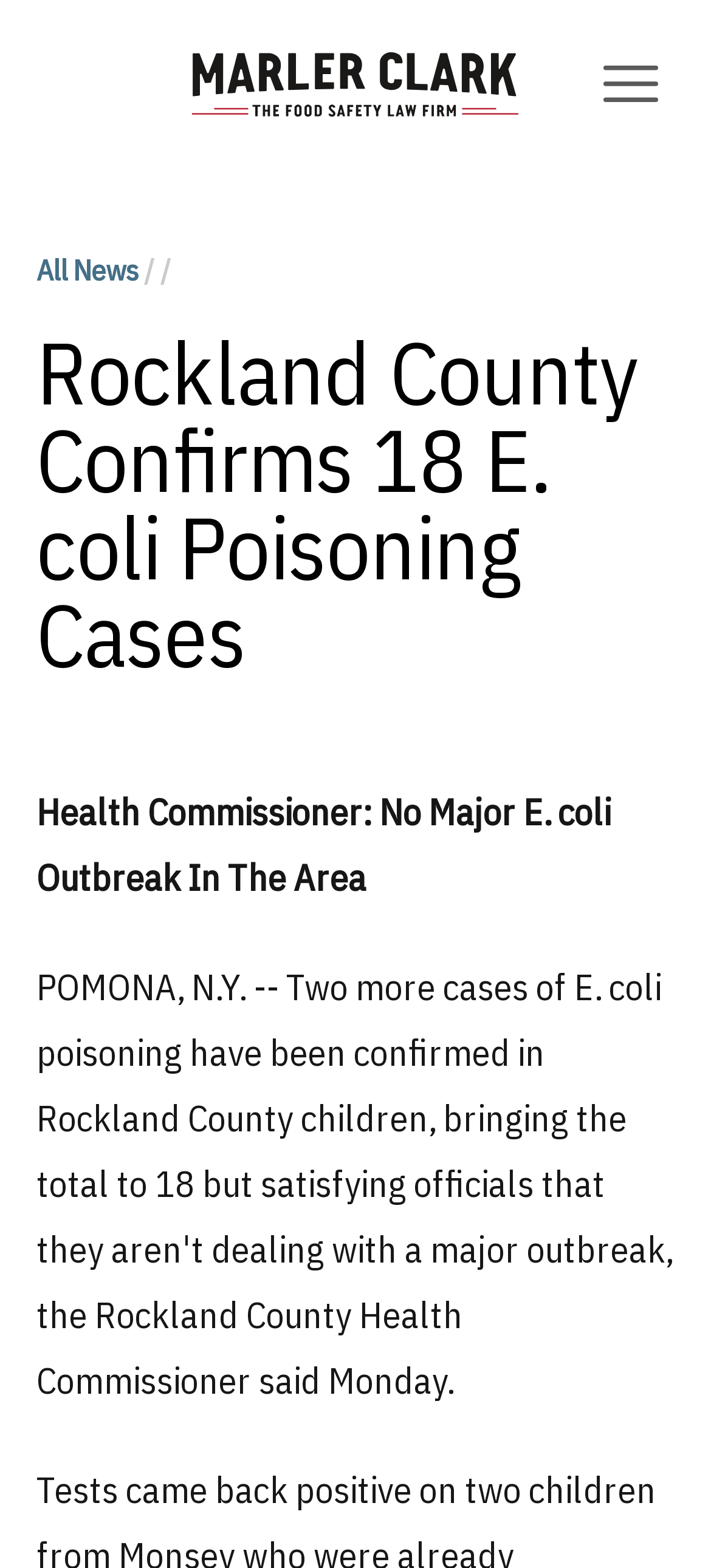What is the purpose of the button?
Provide a short answer using one word or a brief phrase based on the image.

To open menu